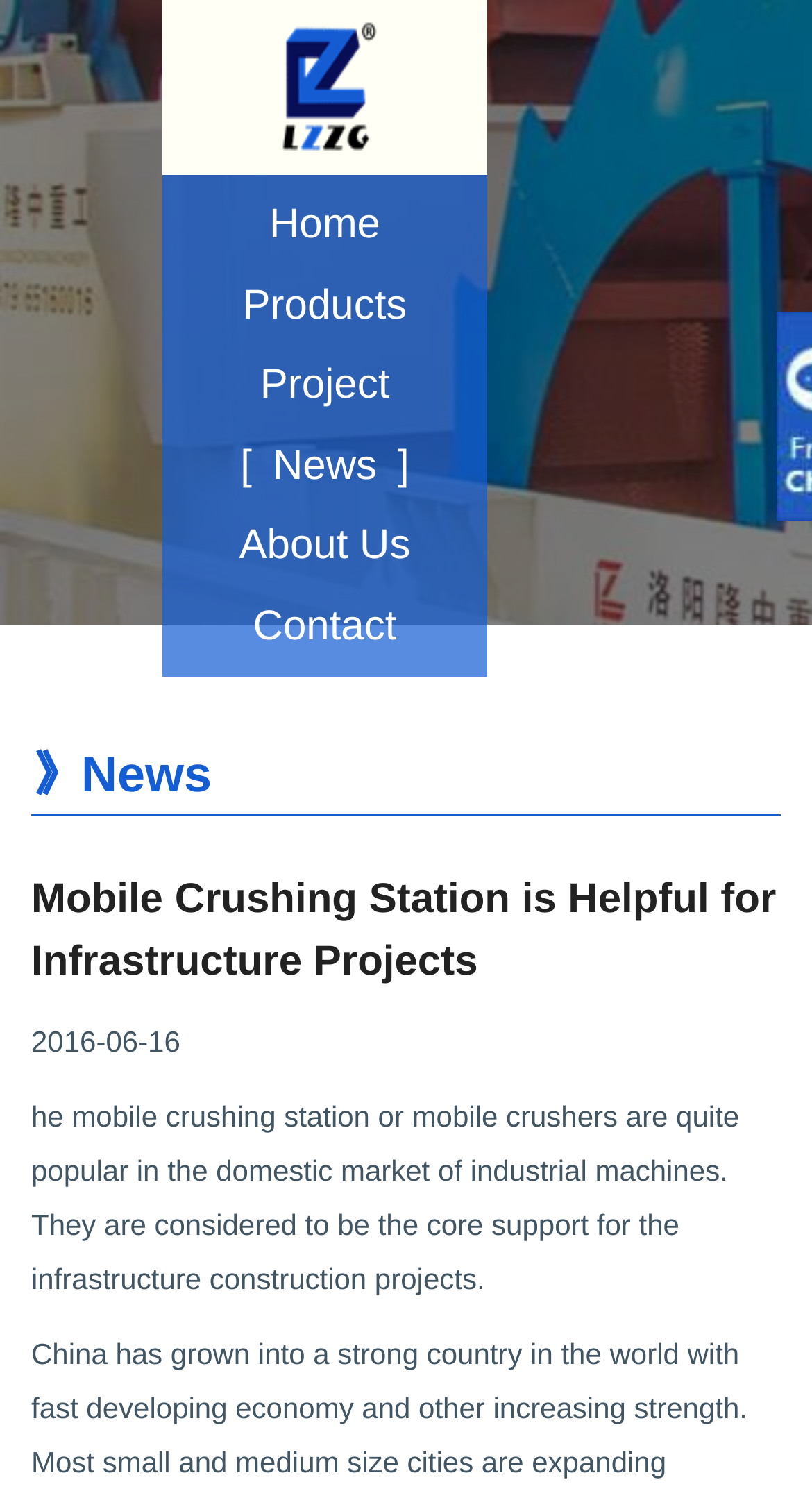With reference to the screenshot, provide a detailed response to the question below:
How many navigation links are there?

I counted the number of link elements located at the top of the webpage, which are '[ Home ]', '[ Products ]', '[ Project ]', '[ News ]', '[ About Us ]', and '[ Contact ]', and found that there are 6 navigation links in total.